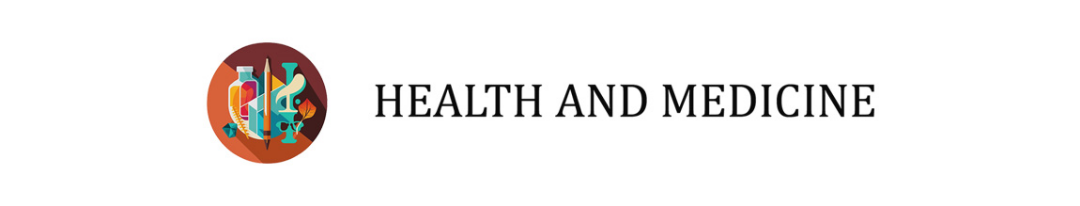Provide an in-depth description of the image.

The image features a vibrant graphic logo representing the theme of "Health and Medicine." The design incorporates colorful elements that symbolize various aspects of health science, such as beakers and medical symbols, creatively arranged within a circular format. This logo is juxtaposed with the bold text "HEALTH AND MEDICINE," which emphasizes the focus of the content. The harmonious combination of imagery and text succinctly communicates the topic's relevance, likely in the context of health studies or research articles.